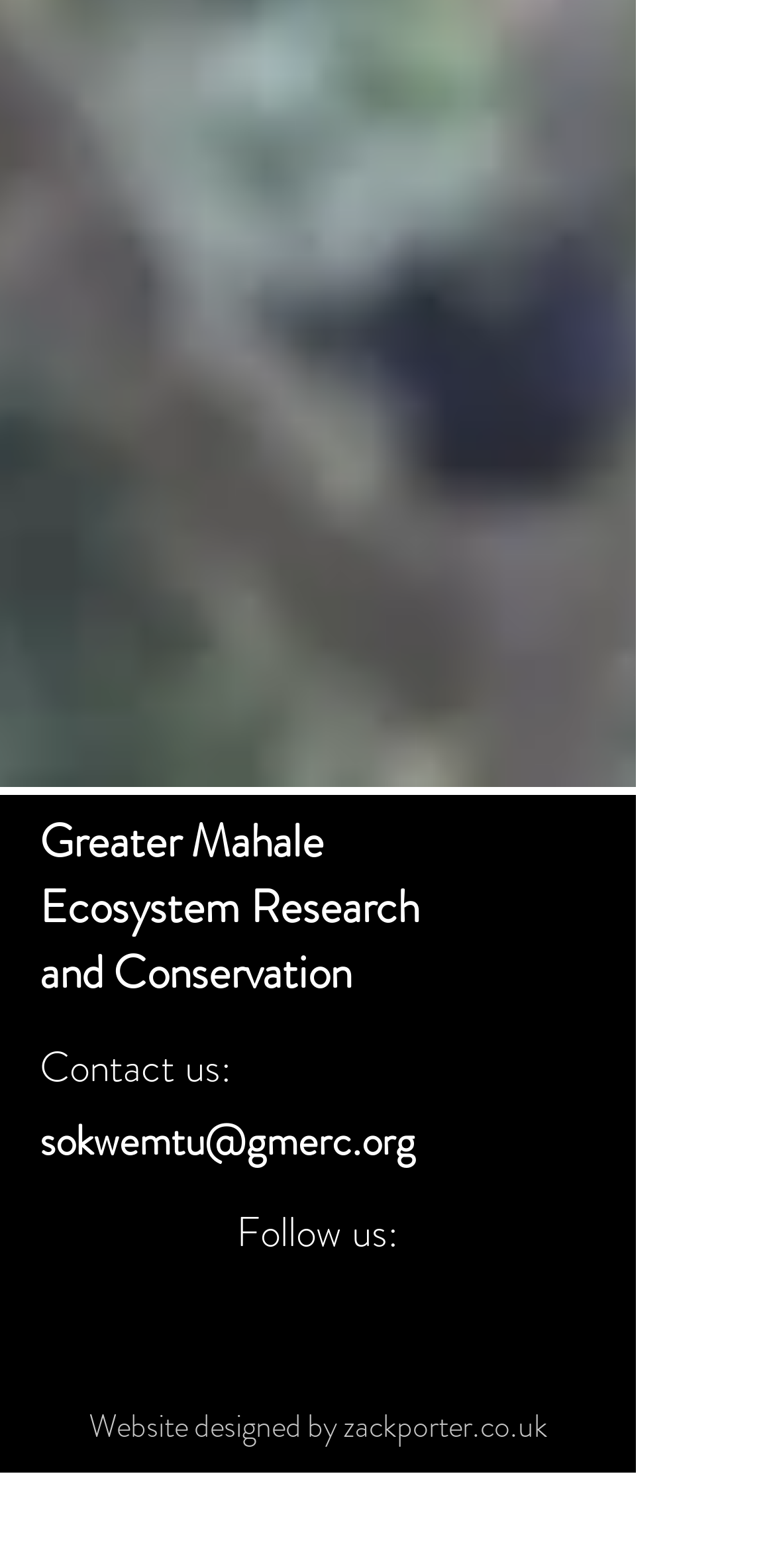What is the email address to contact?
Answer the question with just one word or phrase using the image.

sokwemtu@gmerc.org